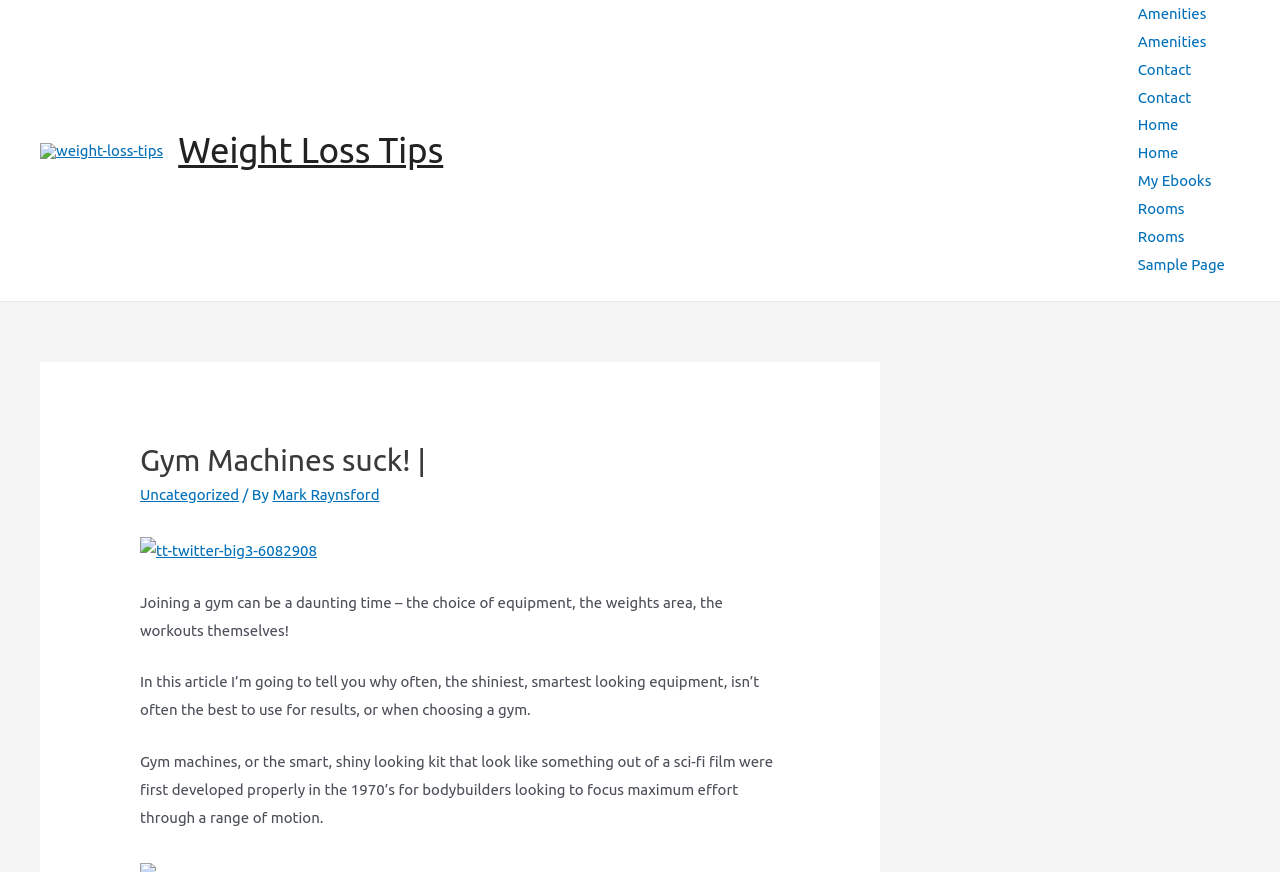What is the main topic of this article?
Please utilize the information in the image to give a detailed response to the question.

The main topic of this article can be determined by reading the header and the first few paragraphs of the article. The header 'Gym Machines suck! |' and the introductory sentences 'Joining a gym can be a daunting time – the choice of equipment, the weights area, the workouts themselves!' and 'In this article I’m going to tell you why often, the shiniest, smartest looking equipment, isn’t often the best to use for results, or when choosing a gym.' suggest that the main topic of this article is gym machines.